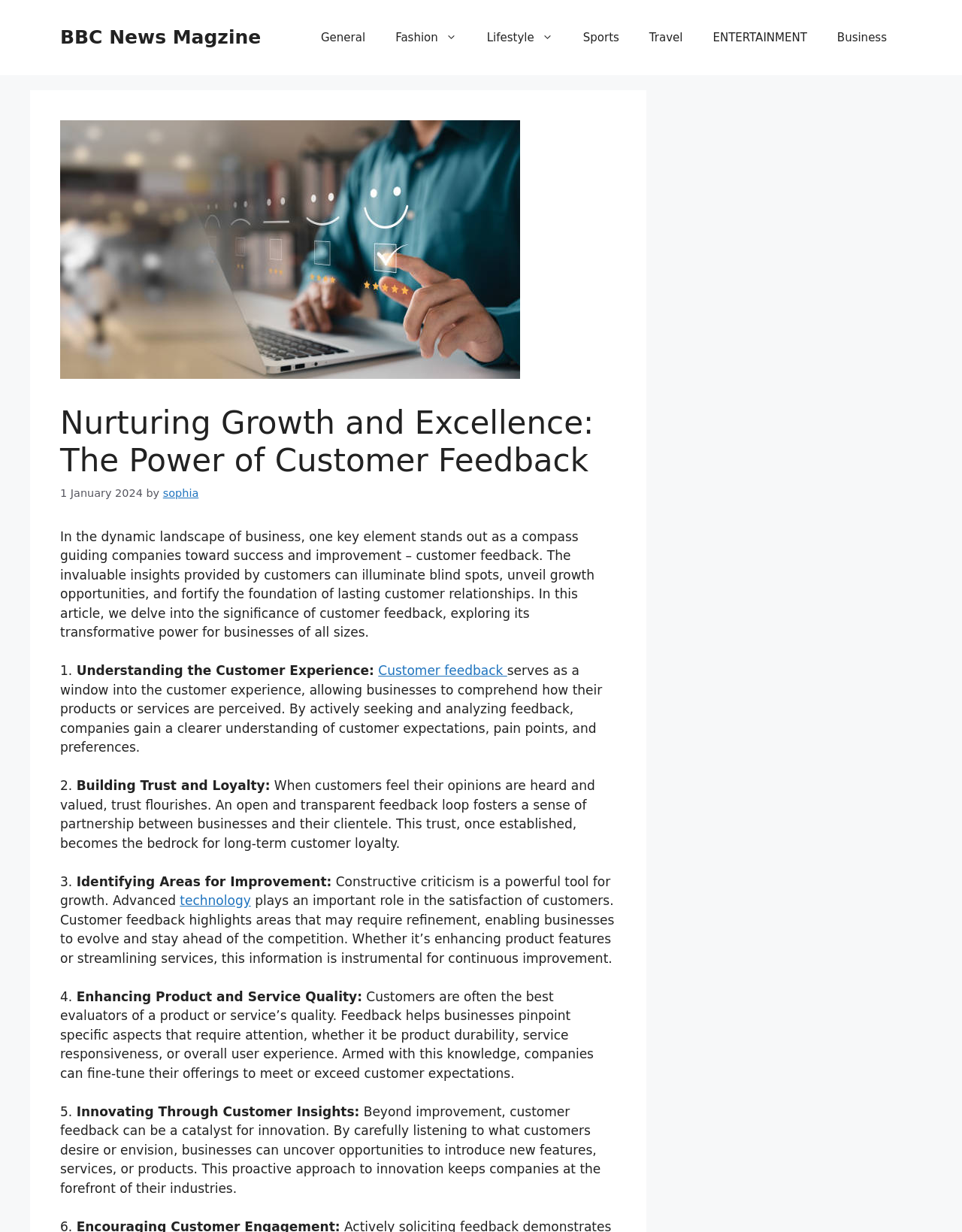Pinpoint the bounding box coordinates of the clickable area needed to execute the instruction: "Read the article by Sophia". The coordinates should be specified as four float numbers between 0 and 1, i.e., [left, top, right, bottom].

[0.169, 0.395, 0.206, 0.405]